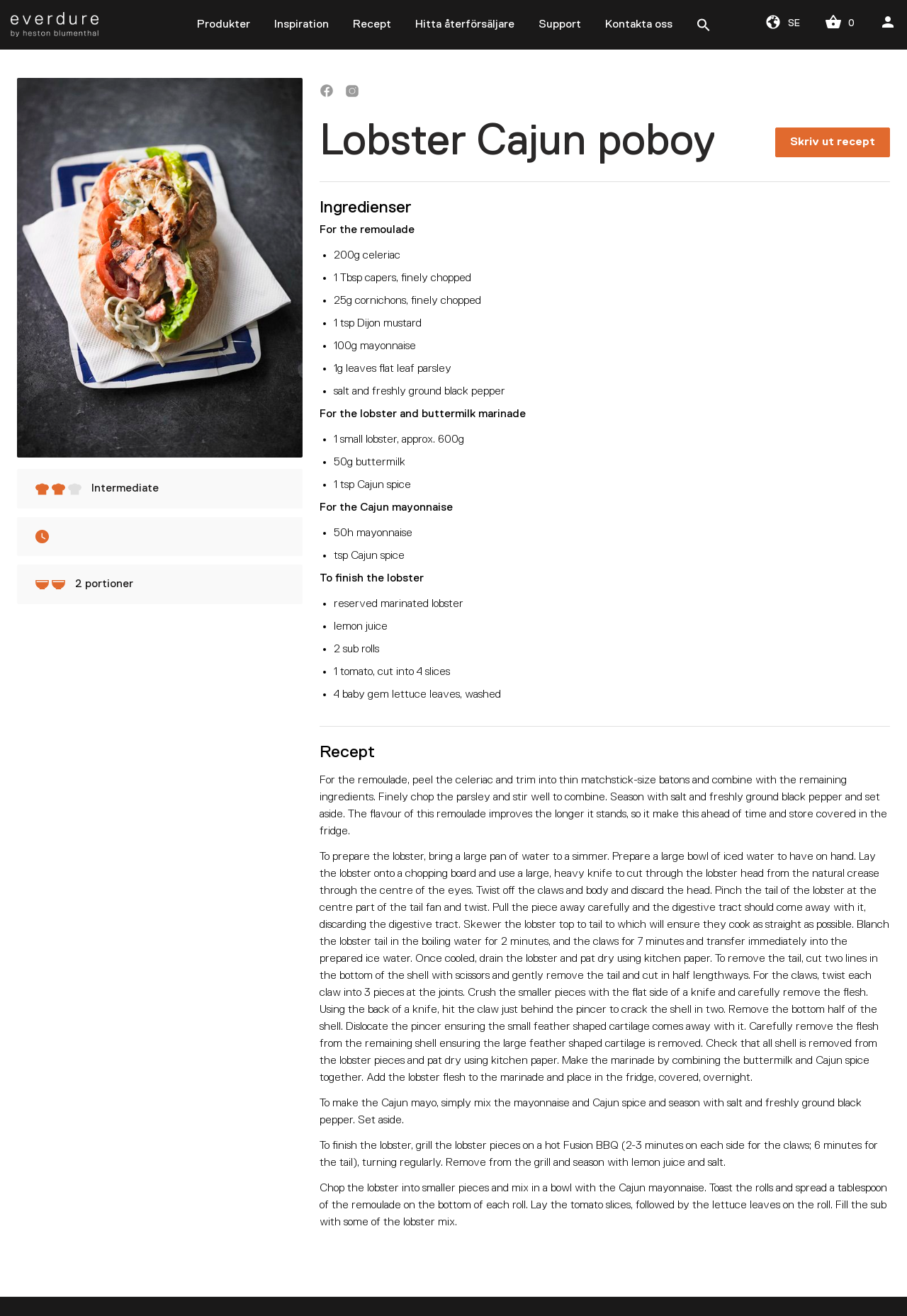Use a single word or phrase to answer the question: 
How many portions does this recipe yield?

2